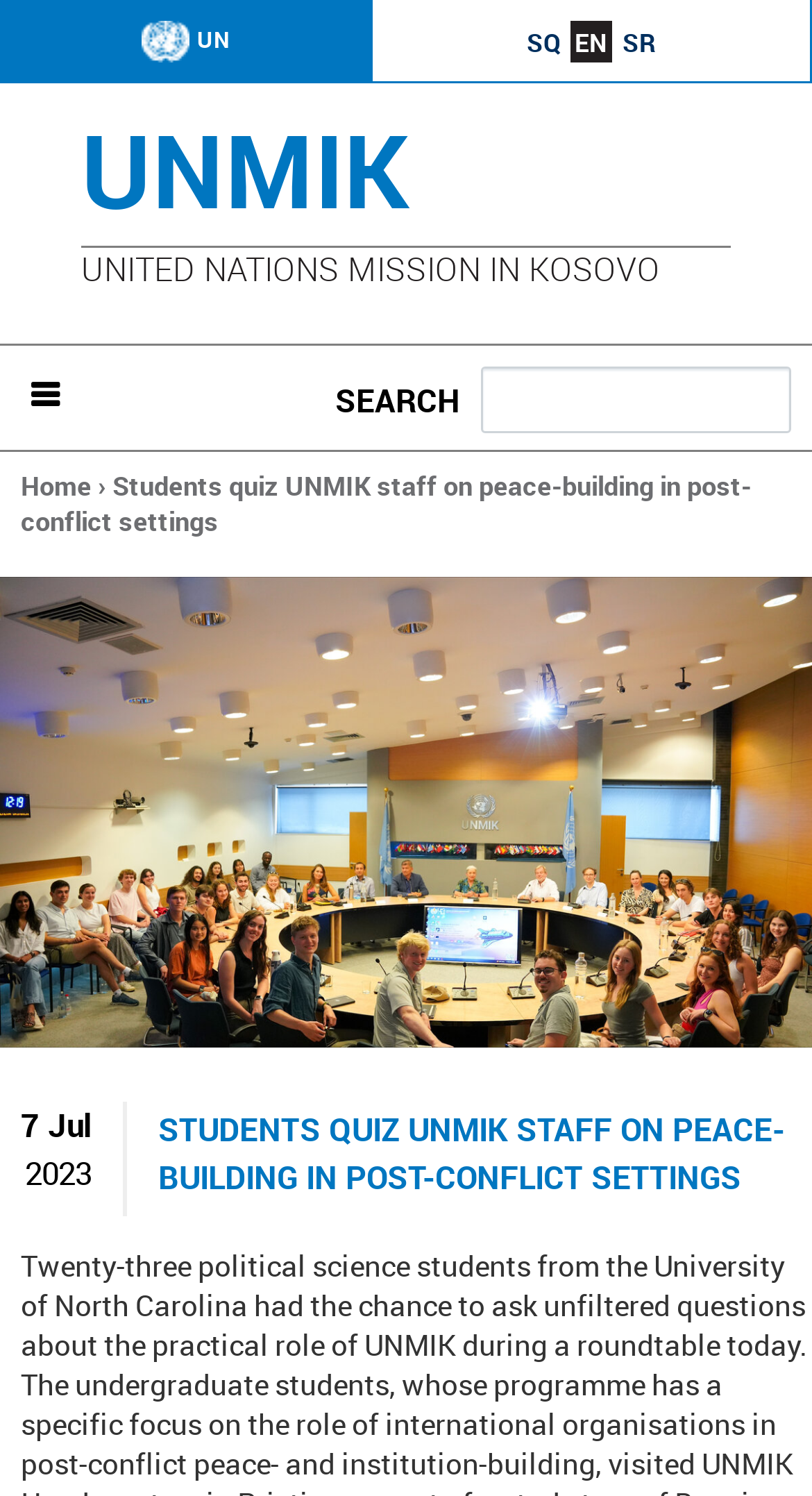Determine the bounding box coordinates of the section I need to click to execute the following instruction: "Click on the UN link". Provide the coordinates as four float numbers between 0 and 1, i.e., [left, top, right, bottom].

[0.173, 0.017, 0.284, 0.036]